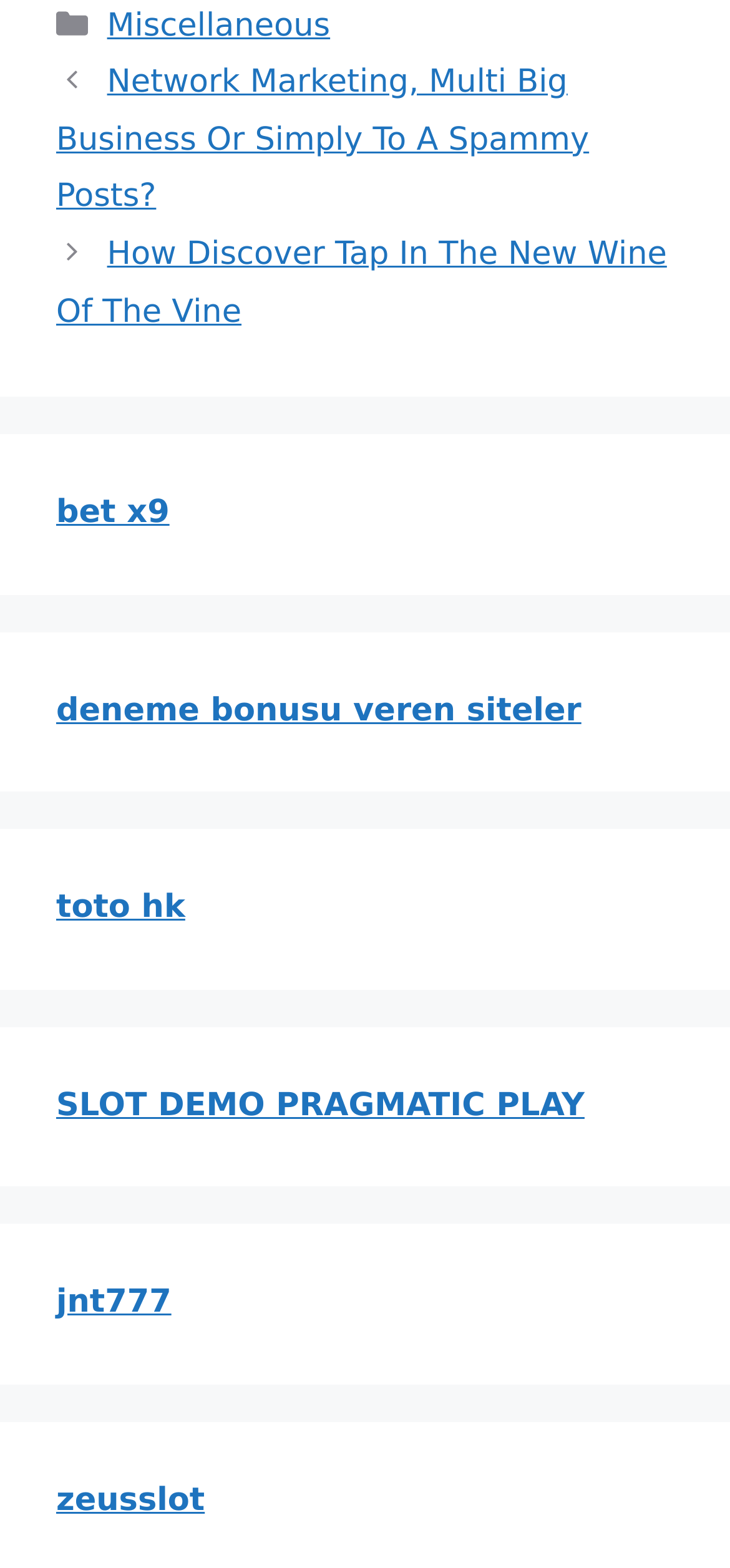Please answer the following question using a single word or phrase: 
What is the first category listed?

Miscellaneous